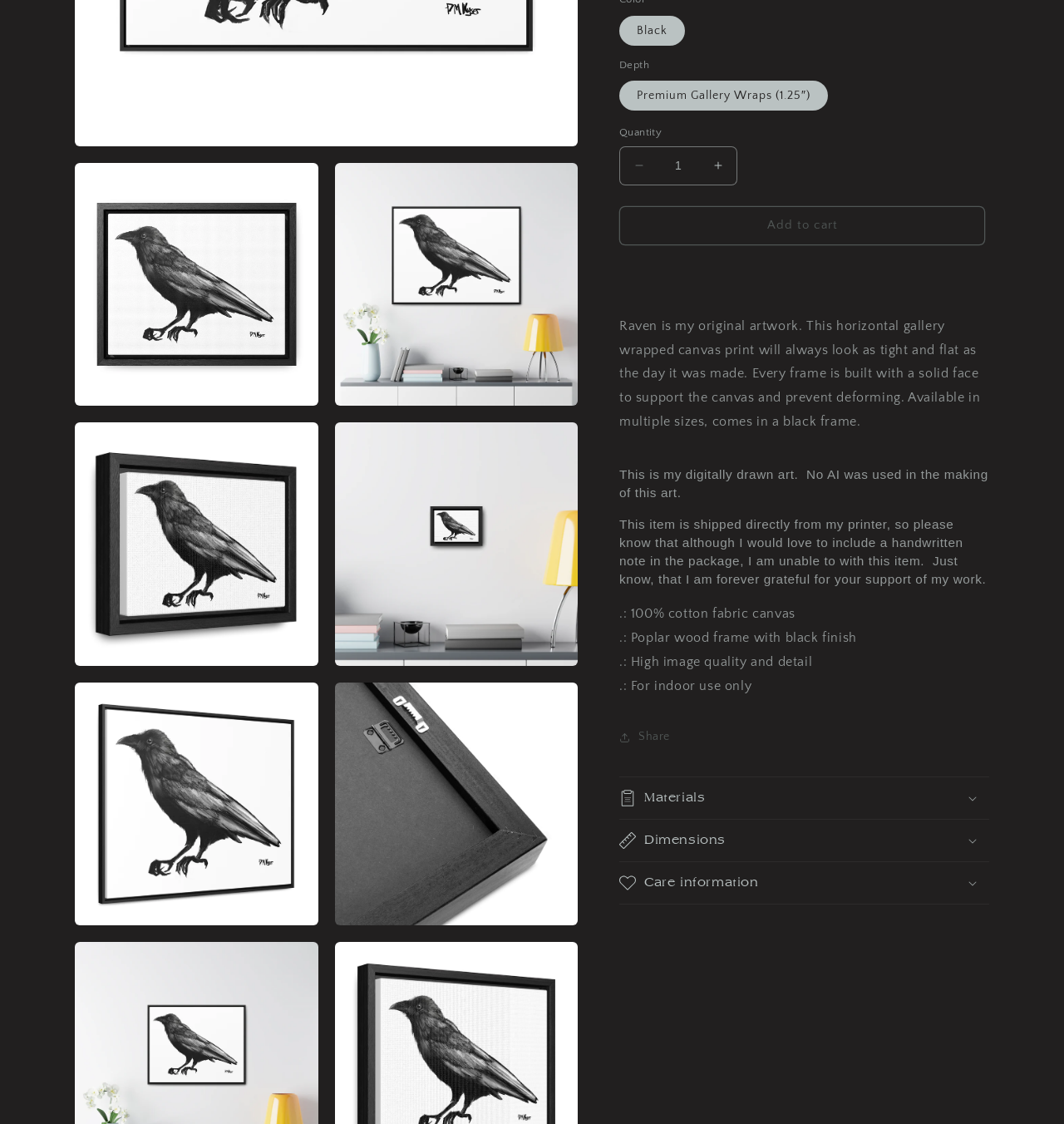Determine the bounding box coordinates for the UI element matching this description: "Share".

[0.582, 0.639, 0.63, 0.672]